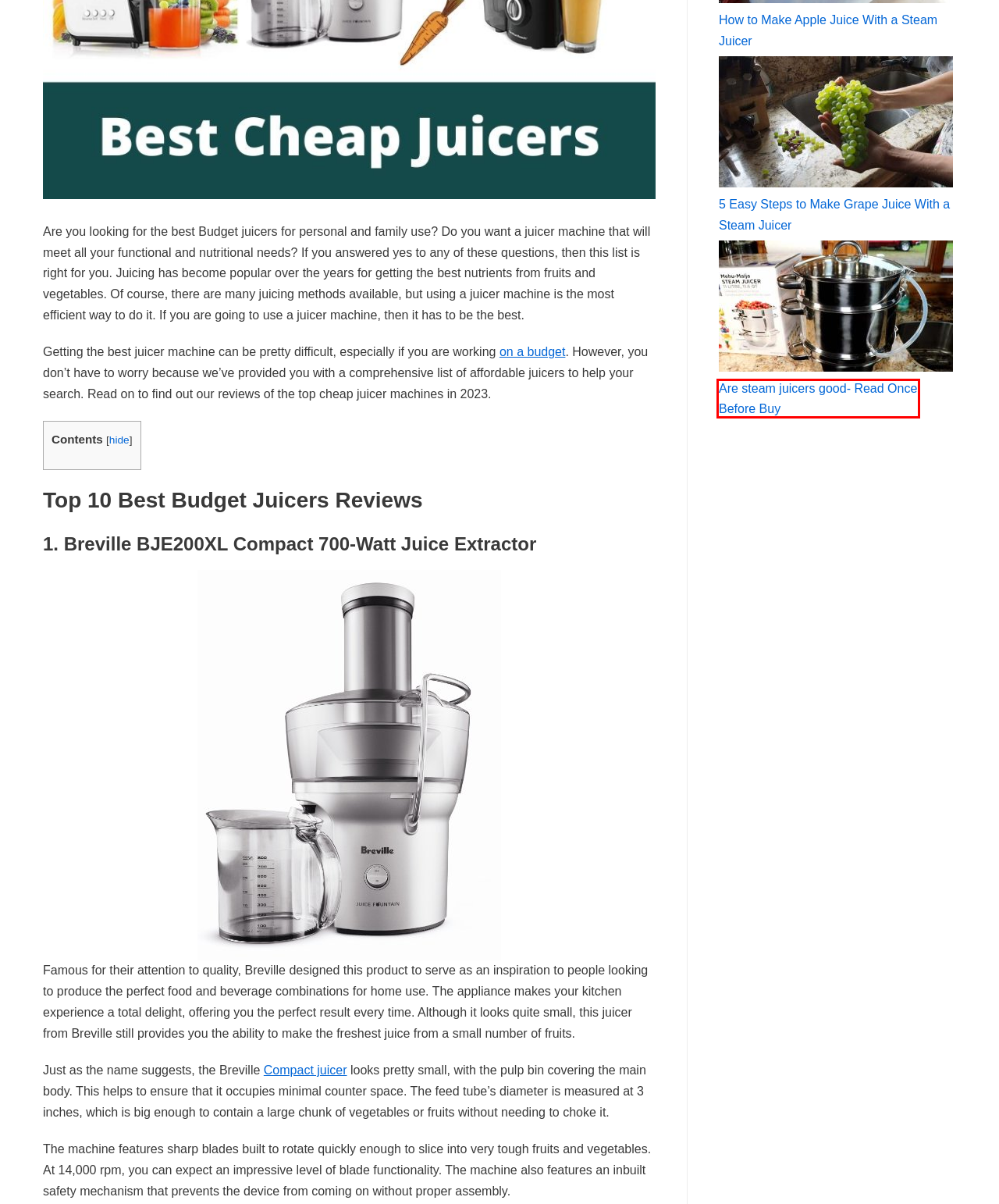Examine the screenshot of a webpage with a red bounding box around an element. Then, select the webpage description that best represents the new page after clicking the highlighted element. Here are the descriptions:
A. About - Juicer Lab
B. 5 Easy Steps to Make Grape Juice With a Steam Juicer
C. Reviews Archives - Juicer Lab
D. The Power Of Juicing And How It Can Change Your Life
E. How to Make Apple Juice With a Steam Juicer
F. Omega NC800 vs NC900 - Best Omega Juicer Comparison
G. Are steam juicers good- Read Once Before Buy
H. Best Masticating Juicer On A Budget: Clear Juice Less Money

G